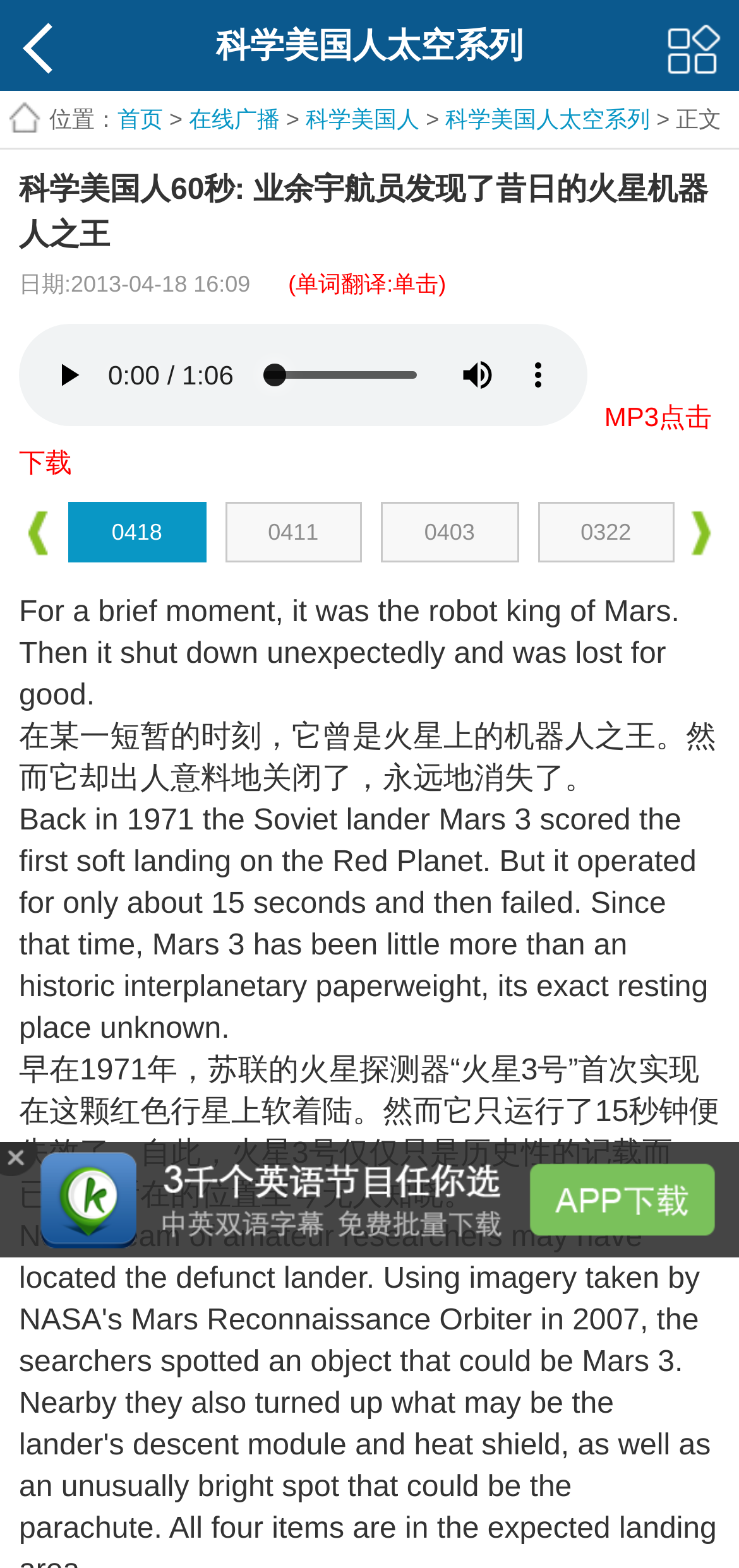Create a detailed summary of the webpage's content and design.

This webpage is about a scientific article discussing the history of Mars exploration, specifically the Soviet Union's Mars 3 lander. At the top, there are two links on the left and right sides, respectively. Below them, a heading "科学美国人太空系列" (Scientific American Space Series) is centered. 

On the top-left corner, there is a navigation menu with links to "首页" (Home), "在线广播" (Online Broadcast), "科学美国人" (Scientific American), and "科学美国人太空系列" (Scientific American Space Series). 

The main content starts with a title "科学美国人60秒: 业余宇航员发现了昔日的火星机器人之王" (Scientific American 60 Seconds: Amateur Astronauts Discover the Former Robot King of Mars). Below the title, there is a date "2013-04-18 16:09" and a button to play an audio clip. The audio player has controls for play, mute, and a slider to scrub through the audio. 

The main article is divided into paragraphs, with English and Chinese translations side by side. The text describes how the Mars 3 lander was the first to soft-land on Mars in 1971 but only operated for 15 seconds before failing. 

On the right side of the article, there are links to download the audio in MP3 format and several links to other articles with dates "0418", "0411", "0403", and "0322". At the bottom, there is a large image that spans the entire width of the page.